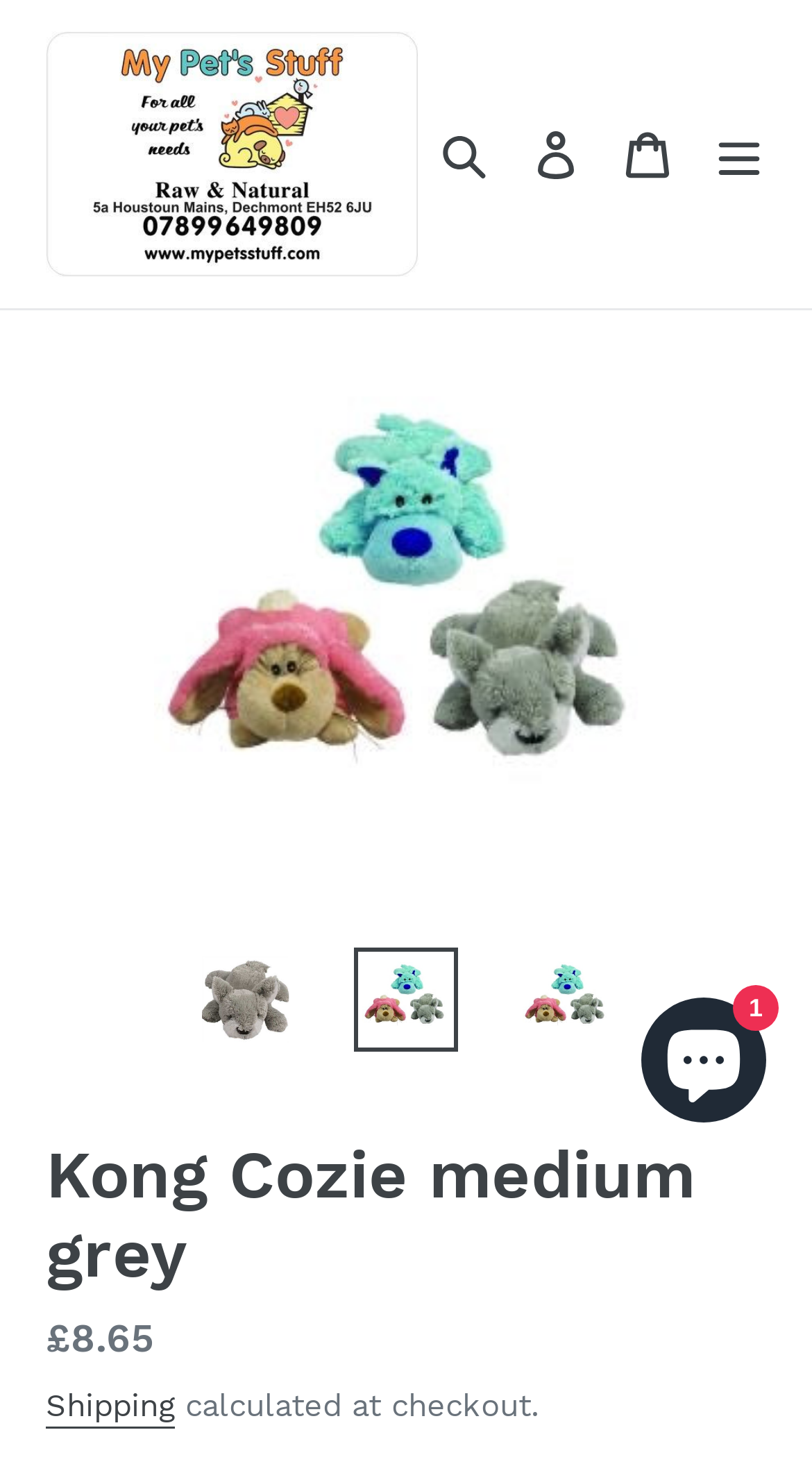Your task is to extract the text of the main heading from the webpage.

Kong Cozie medium grey